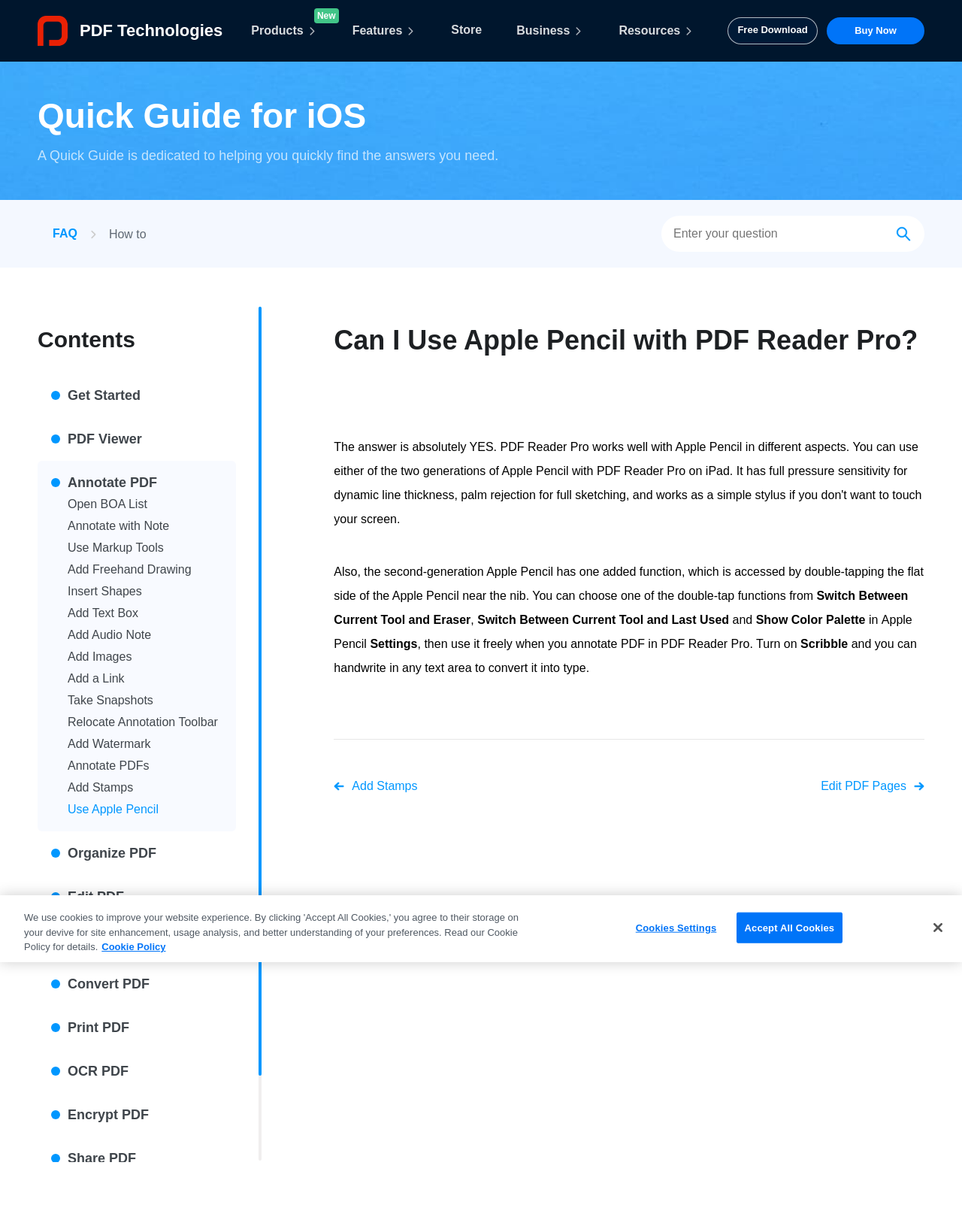Please identify the bounding box coordinates of the element on the webpage that should be clicked to follow this instruction: "Click the 'Free Download' button". The bounding box coordinates should be given as four float numbers between 0 and 1, formatted as [left, top, right, bottom].

[0.756, 0.014, 0.85, 0.036]